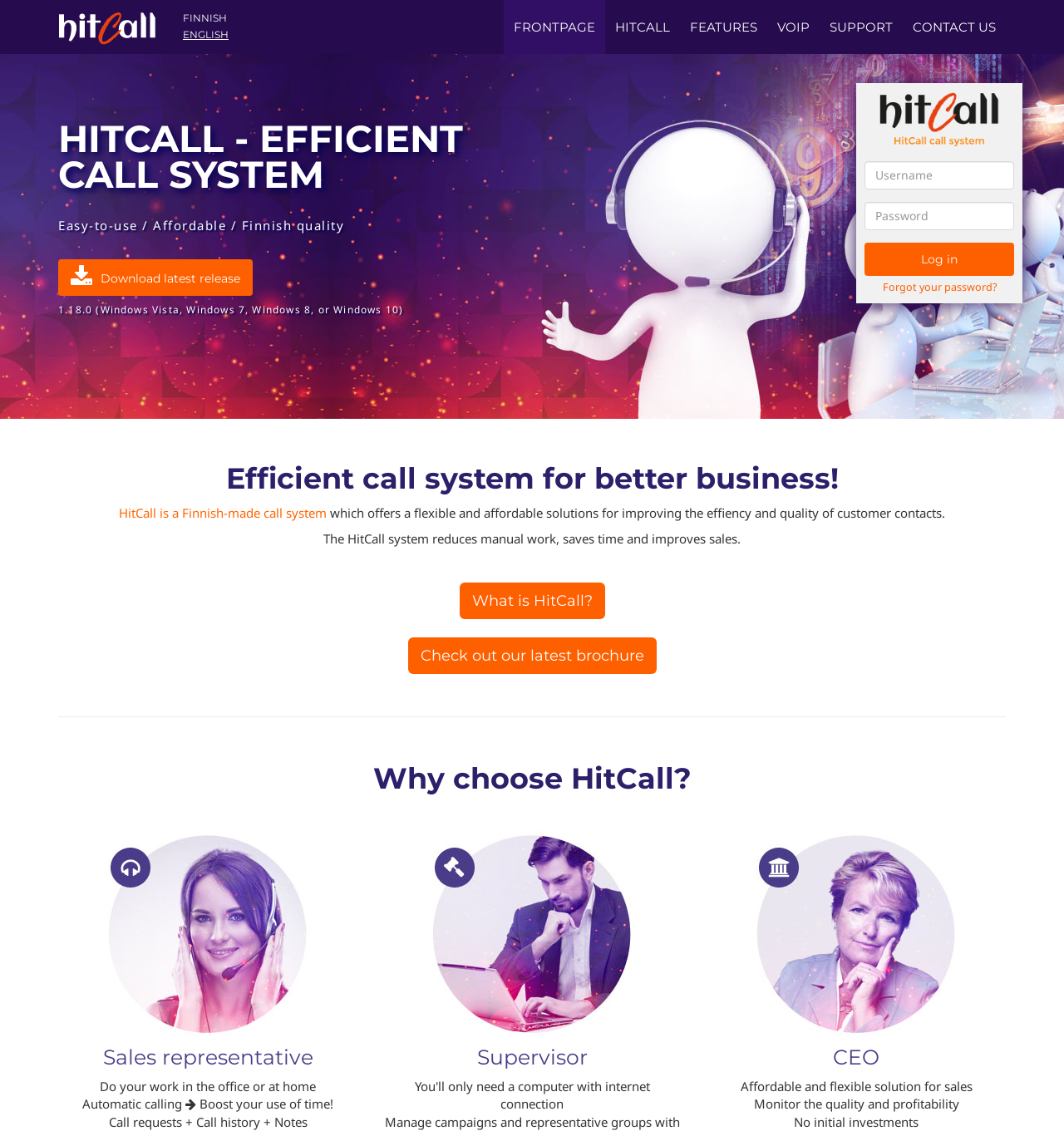Please provide the bounding box coordinates for the element that needs to be clicked to perform the instruction: "Read the article 'How does the illusion of certainty kill your relationship?'". The coordinates must consist of four float numbers between 0 and 1, formatted as [left, top, right, bottom].

None